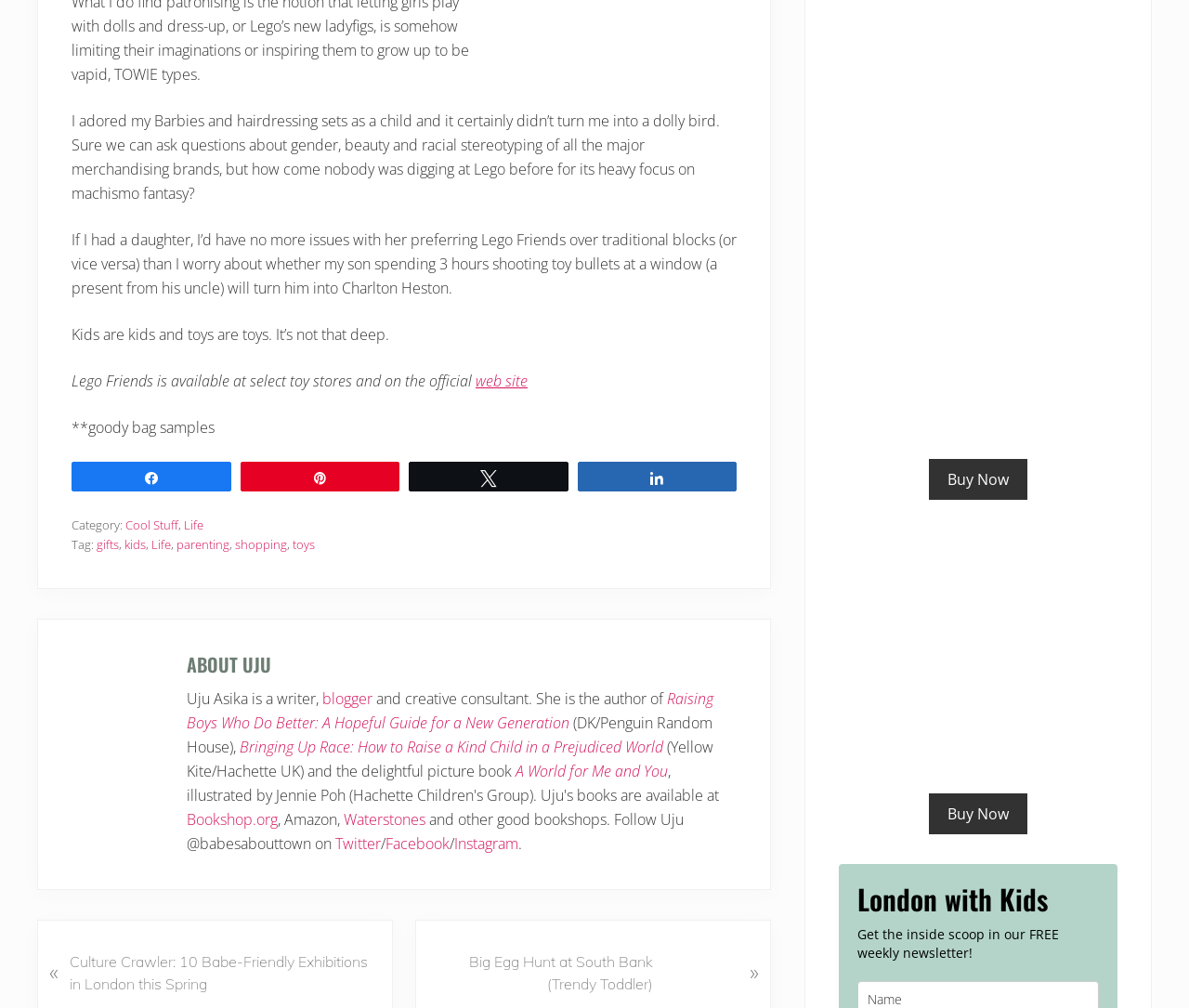Show me the bounding box coordinates of the clickable region to achieve the task as per the instruction: "Share on Twitter".

[0.345, 0.459, 0.477, 0.487]